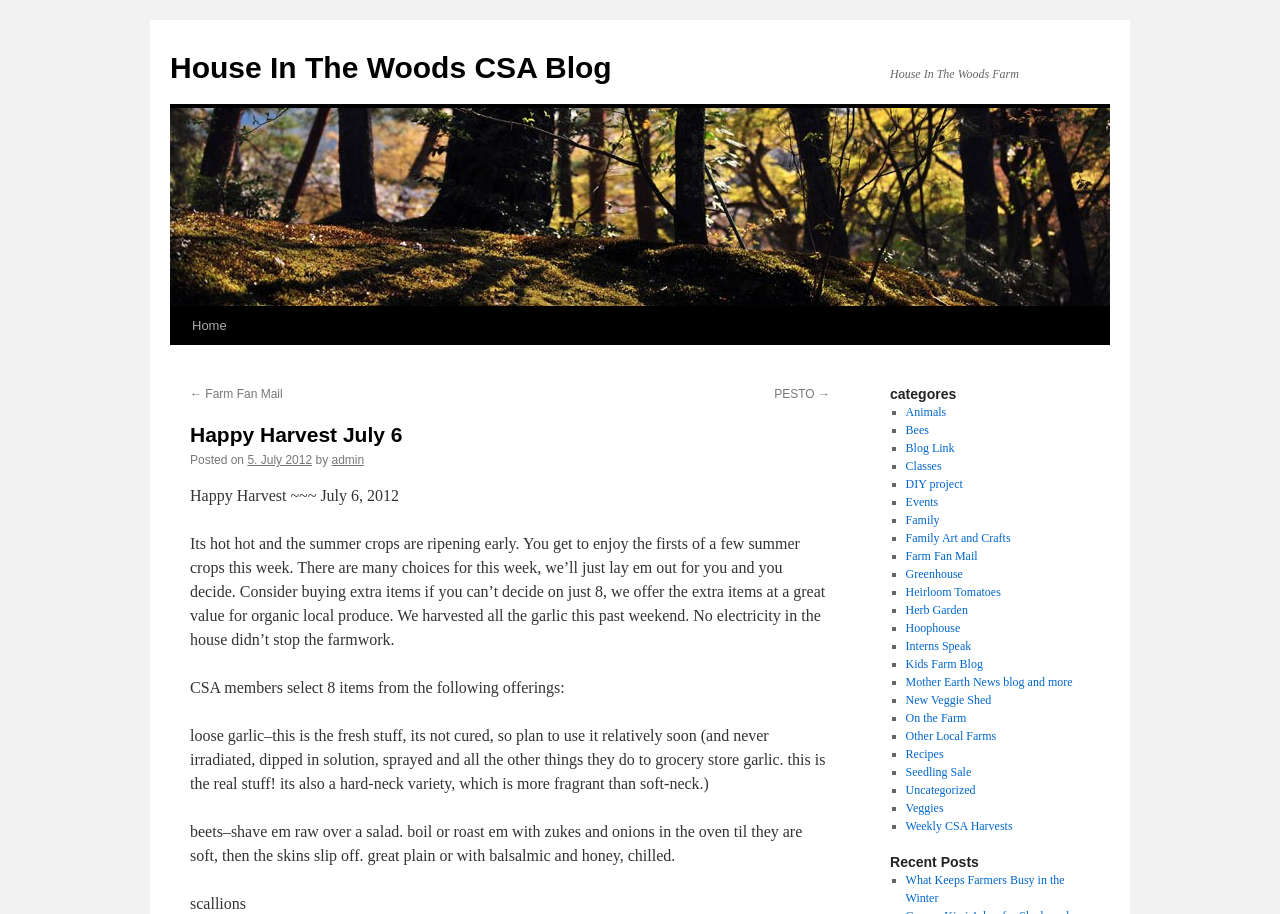Please analyze the image and give a detailed answer to the question:
What is the category of the blog post 'What Keeps Farmers Busy in the Winter'?

I found the answer by looking at the list of categories under the 'Categories' heading, and finding the link to the blog post 'What Keeps Farmers Busy in the Winter' under the category 'On the Farm'.